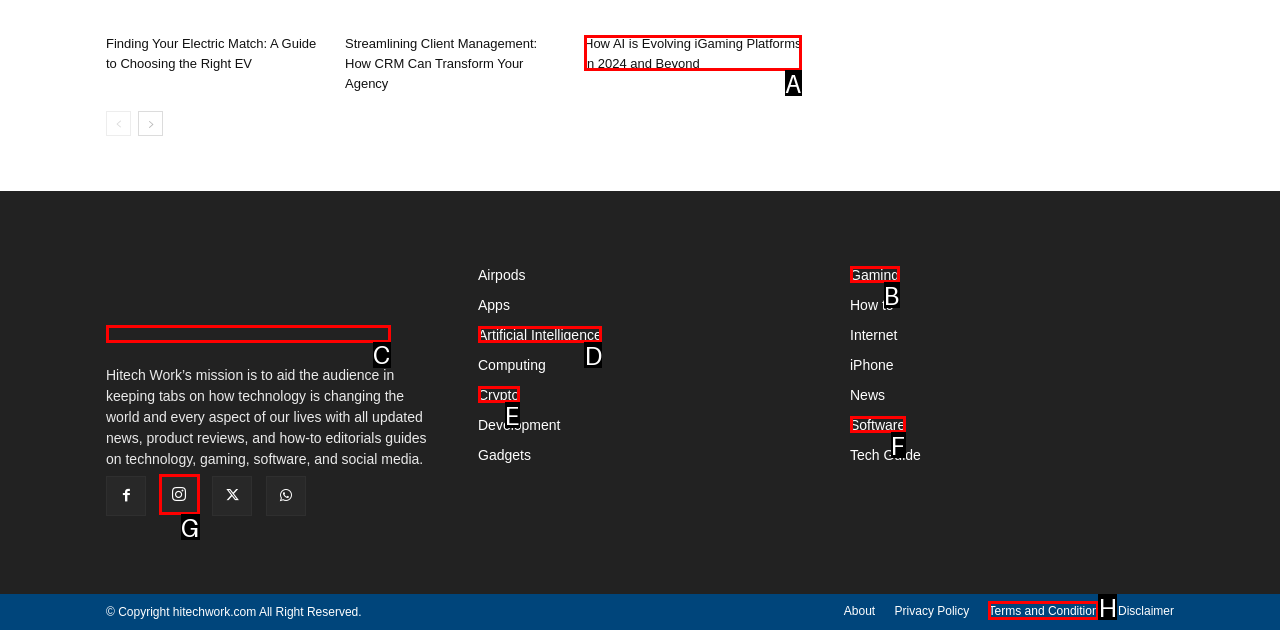To execute the task: Click on the 'Footer Logo', which one of the highlighted HTML elements should be clicked? Answer with the option's letter from the choices provided.

C